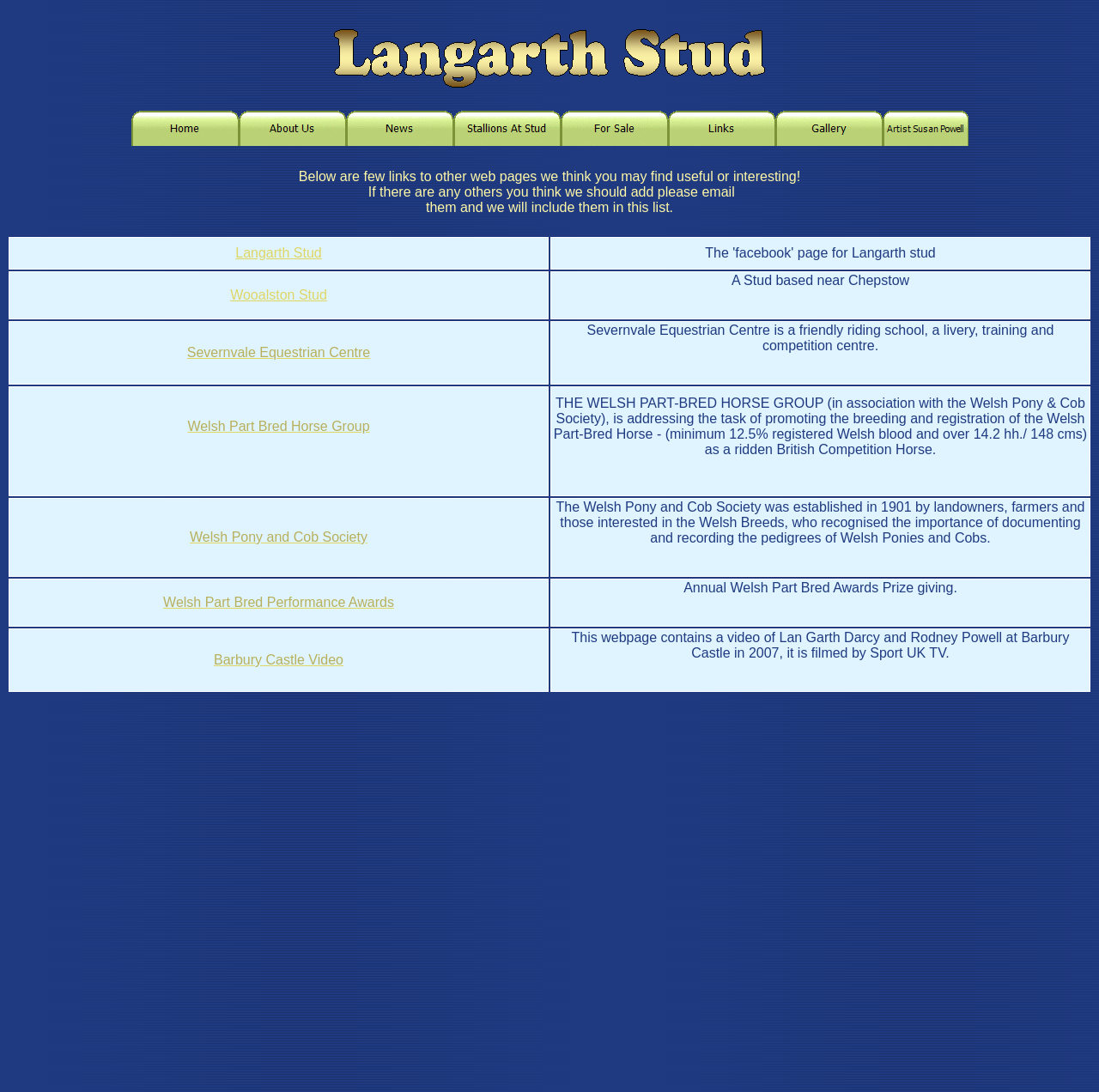Given the content of the image, can you provide a detailed answer to the question?
How many links are there in the navigation menu?

The navigation menu is located in the third row of the table and contains 9 links: 'Home', 'About Us', 'News', 'Stallions At Stud', 'For Sale', 'Links', 'Gallery', and 'Artist Susan Powell'.